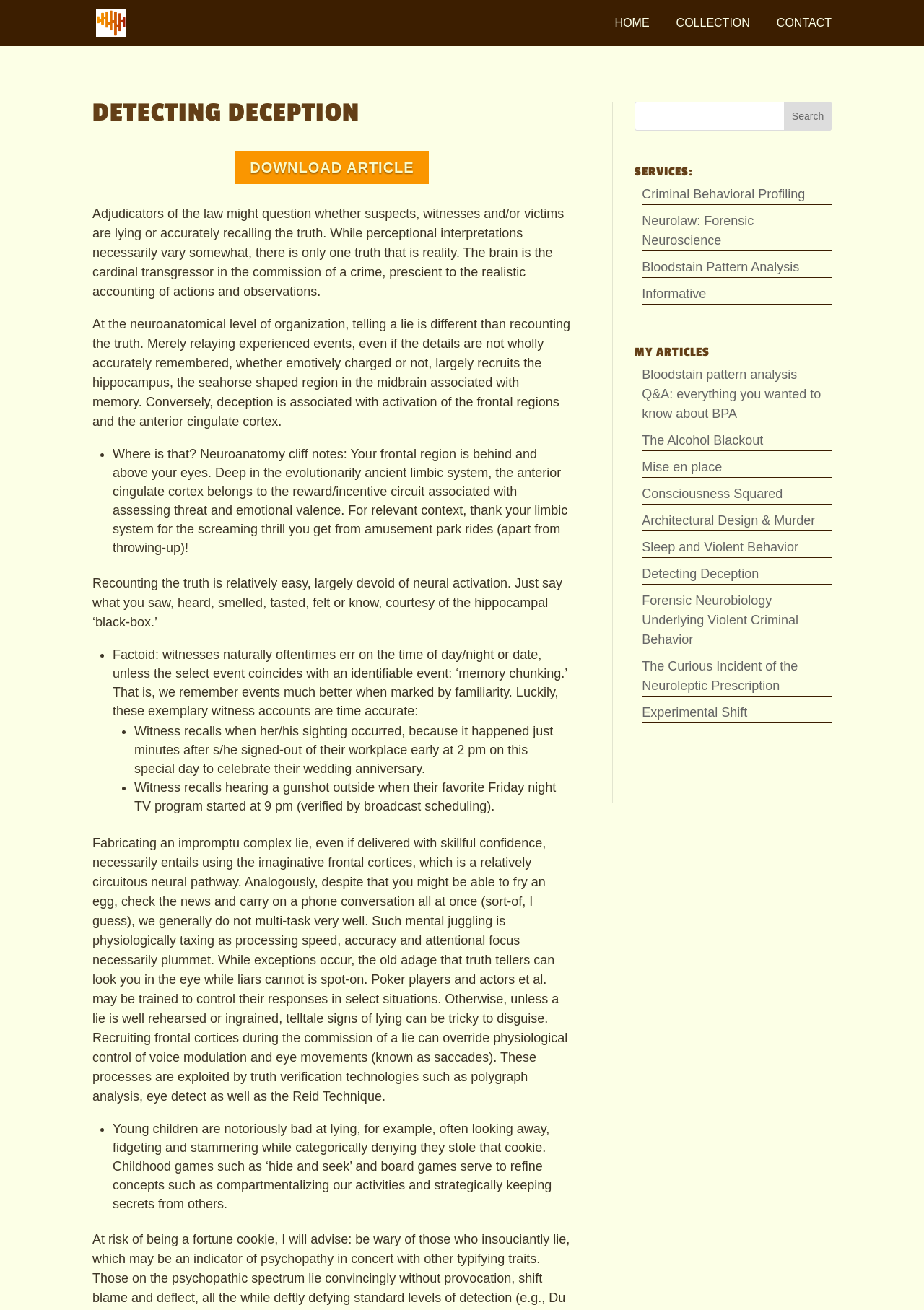What is the purpose of the search bar?
With the help of the image, please provide a detailed response to the question.

The search bar is provided to allow users to search for specific content on the webpage. It is located at the top right corner of the webpage, and has a button labeled 'Search' next to it.